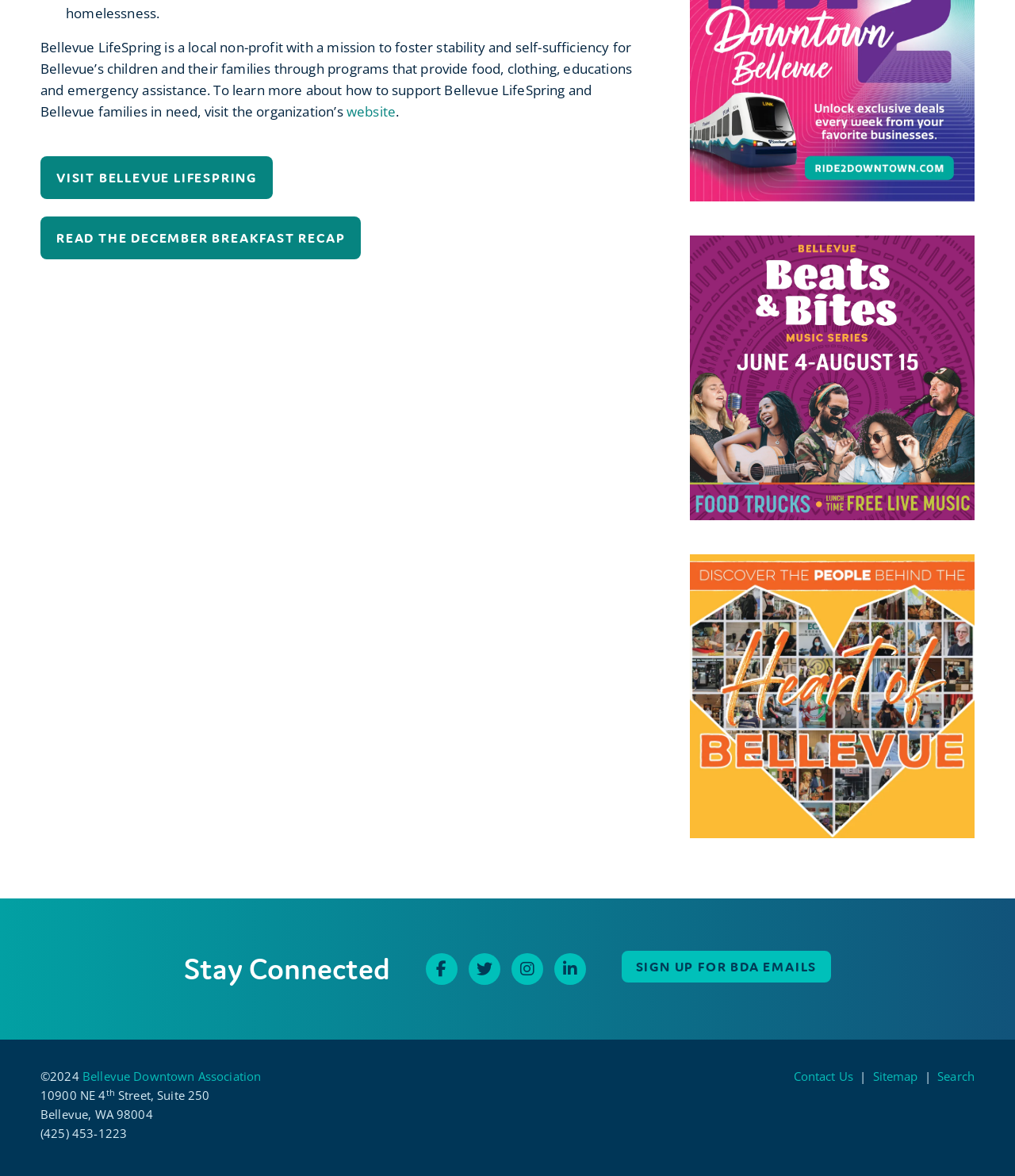Please identify the bounding box coordinates of the clickable area that will allow you to execute the instruction: "contact us".

[0.782, 0.909, 0.841, 0.922]